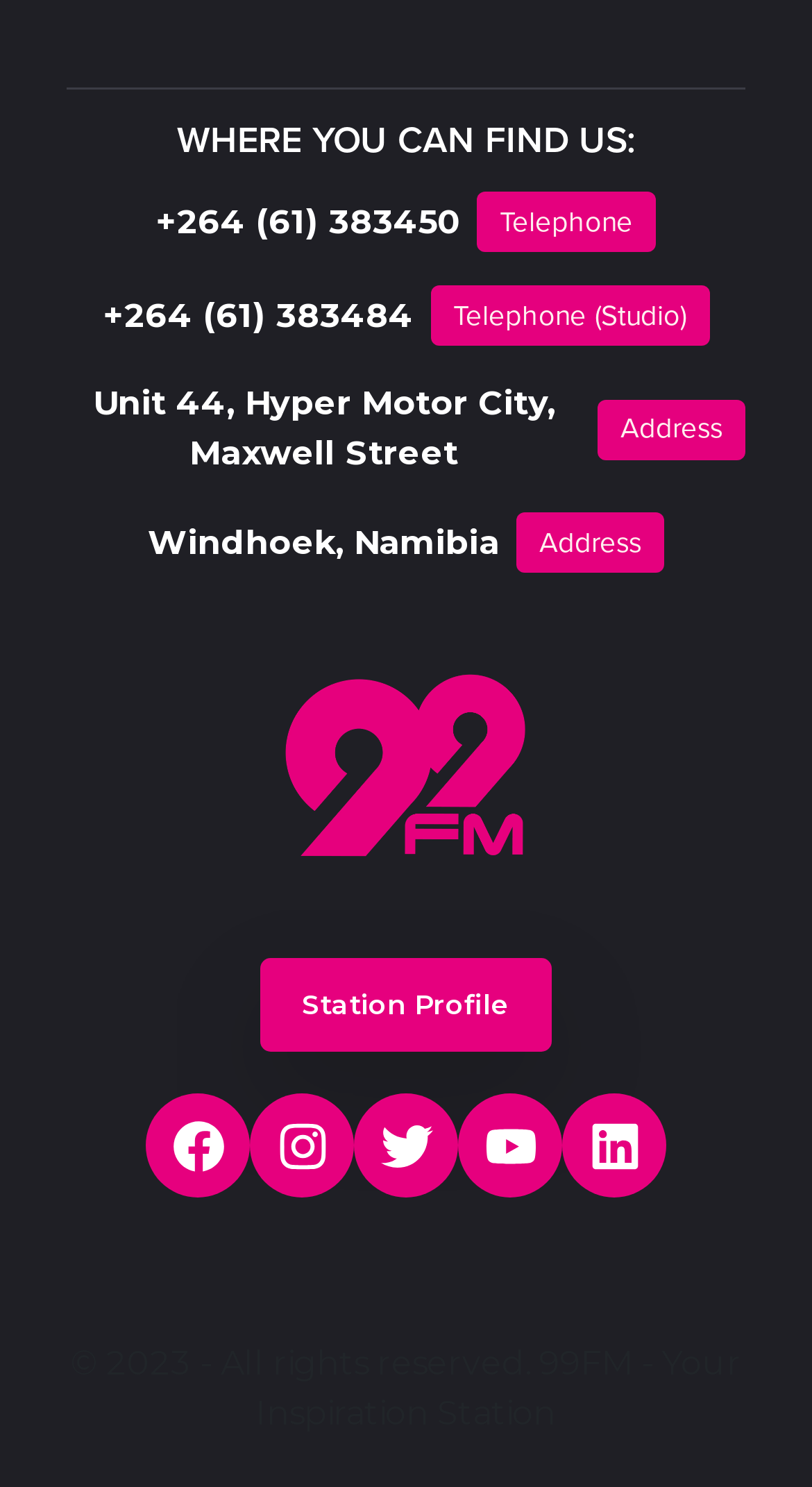Select the bounding box coordinates of the element I need to click to carry out the following instruction: "Open Facebook".

[0.179, 0.735, 0.308, 0.805]